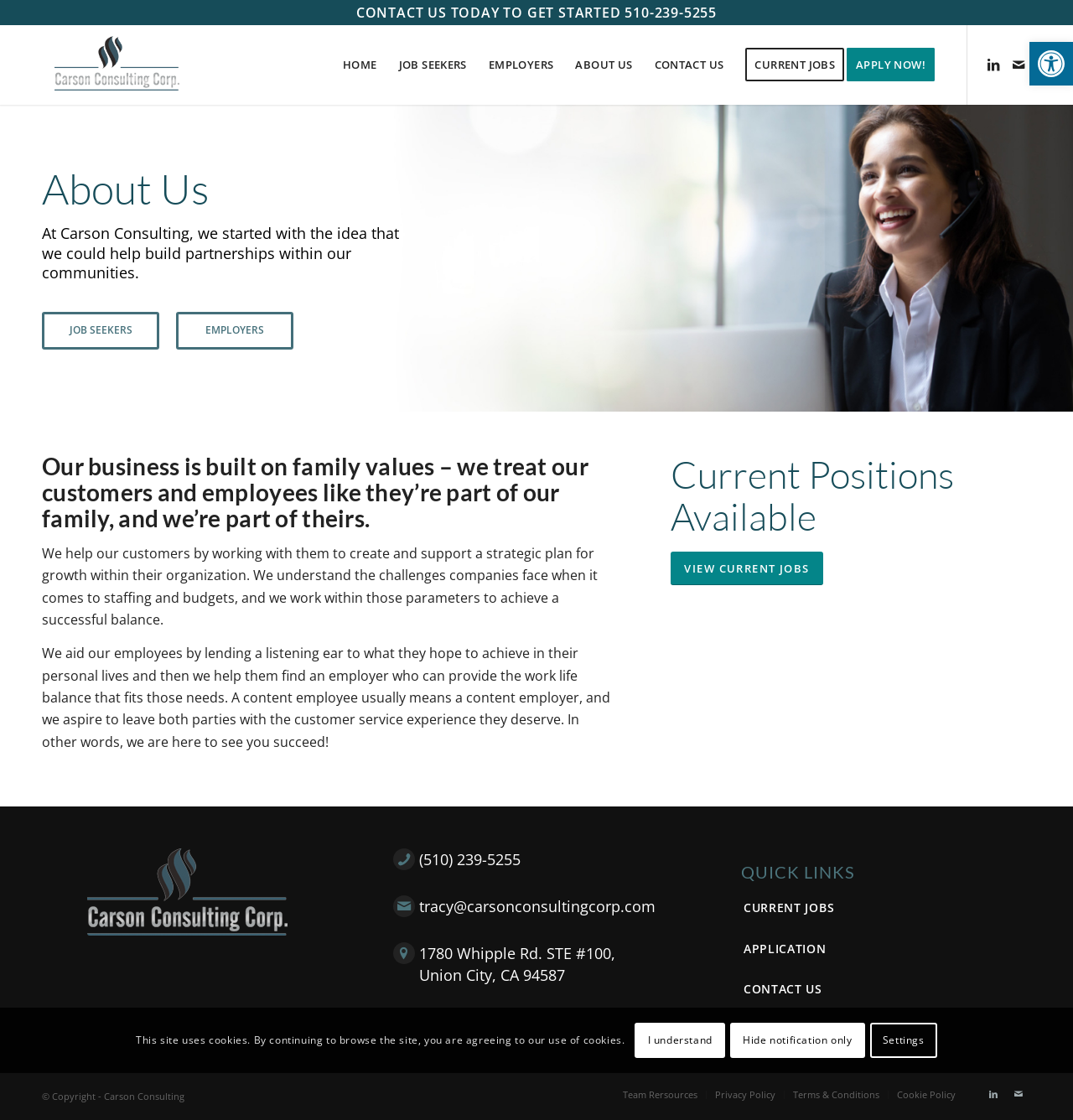Determine the coordinates of the bounding box that should be clicked to complete the instruction: "Check the LinkedIn link". The coordinates should be represented by four float numbers between 0 and 1: [left, top, right, bottom].

[0.914, 0.046, 0.938, 0.068]